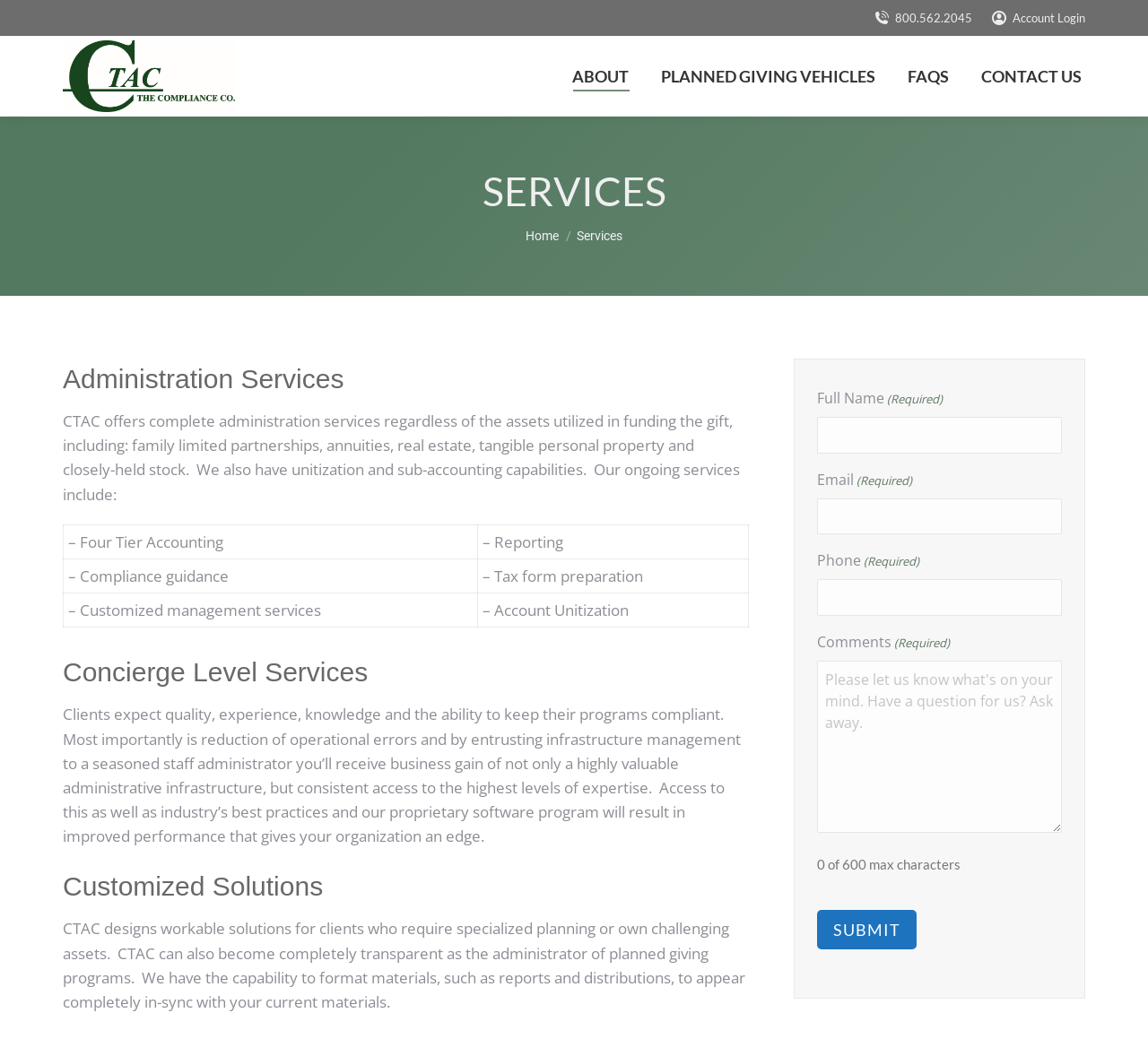What is the maximum number of characters allowed in the 'Comments' field?
Please provide a single word or phrase as the answer based on the screenshot.

600